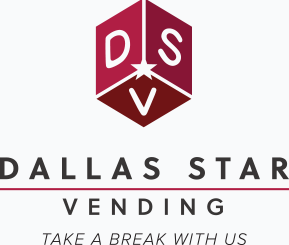Explain the content of the image in detail.

The image features the logo of Dallas Star Vending, prominently displayed in a bold, modern design. The logo consists of a stylized hexagon containing the initials "DSV" in a striking red and dark hue, symbolizing the brand's identity. Below the hexagon, the company name "DALLAS STAR VENDING" is elegantly presented in uppercase letters, with "VENDING" set apart to emphasize the service provided. The tagline "TAKE A BREAK WITH US" appears beneath the company name in a more subdued font, inviting customers to consider the convenience and enjoyment that Dallas Star Vending offers. This logo reflects a professional and approachable image, aligning with the company’s commitment to quality service in the vending industry.